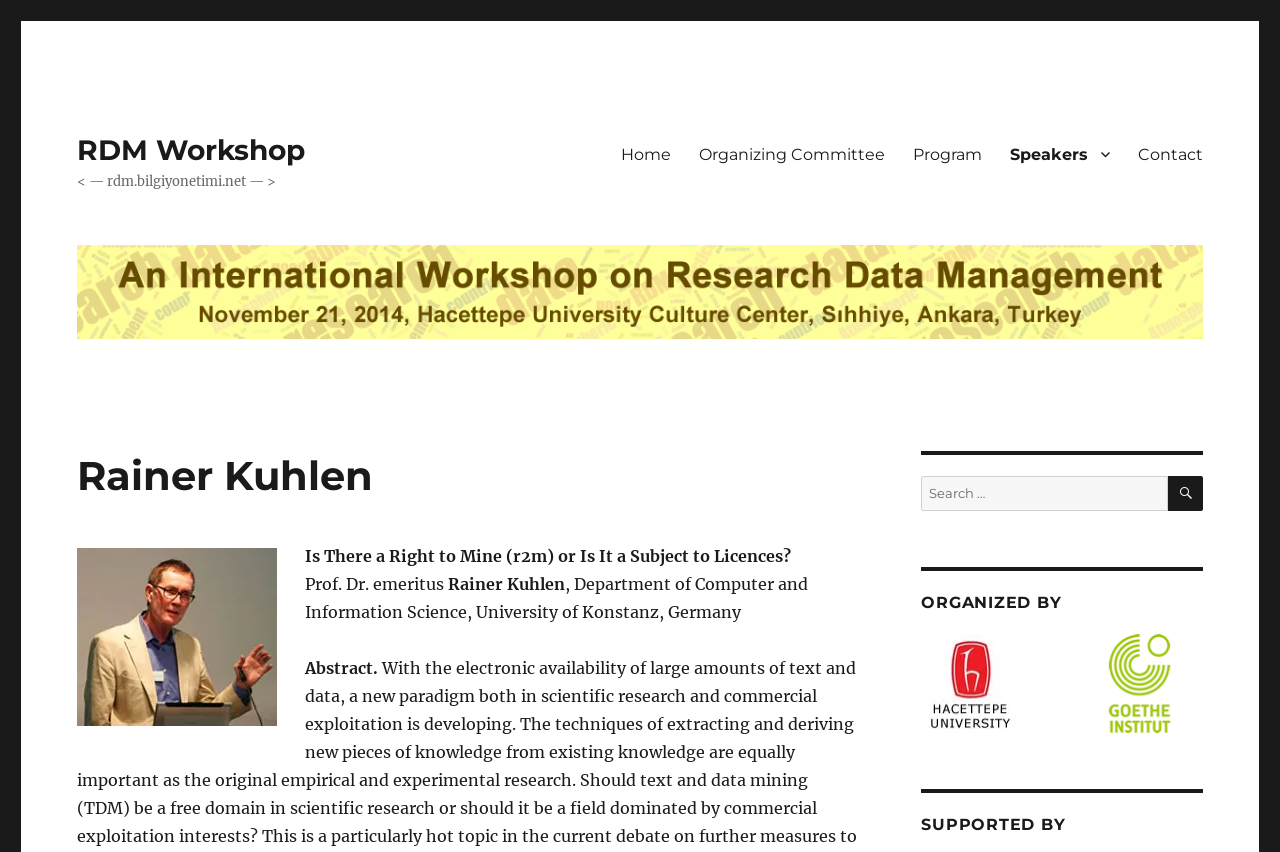Please identify the bounding box coordinates of the clickable element to fulfill the following instruction: "search for something". The coordinates should be four float numbers between 0 and 1, i.e., [left, top, right, bottom].

[0.72, 0.558, 0.94, 0.6]